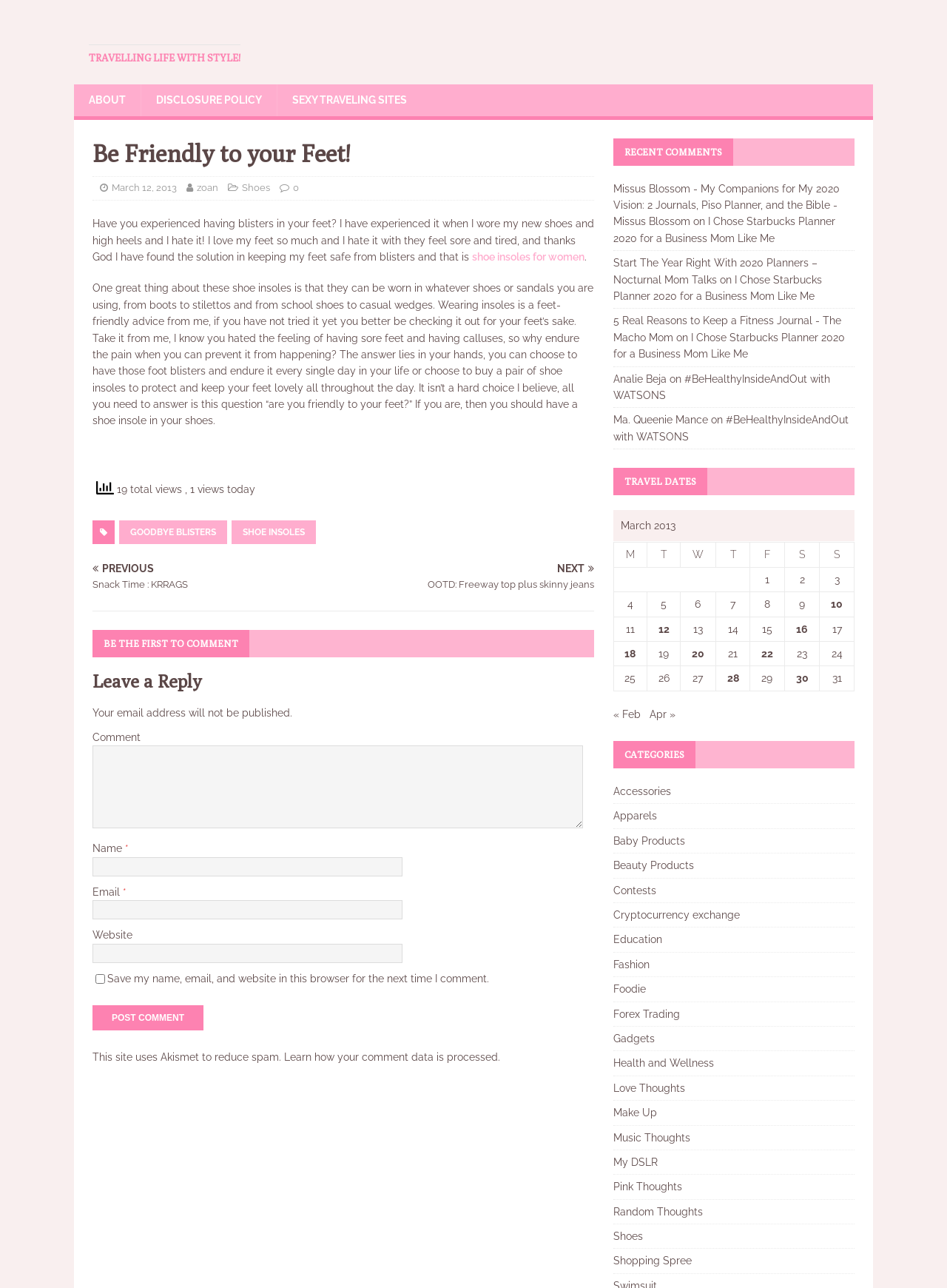What is the category of the article?
Look at the image and respond with a one-word or short-phrase answer.

Travel